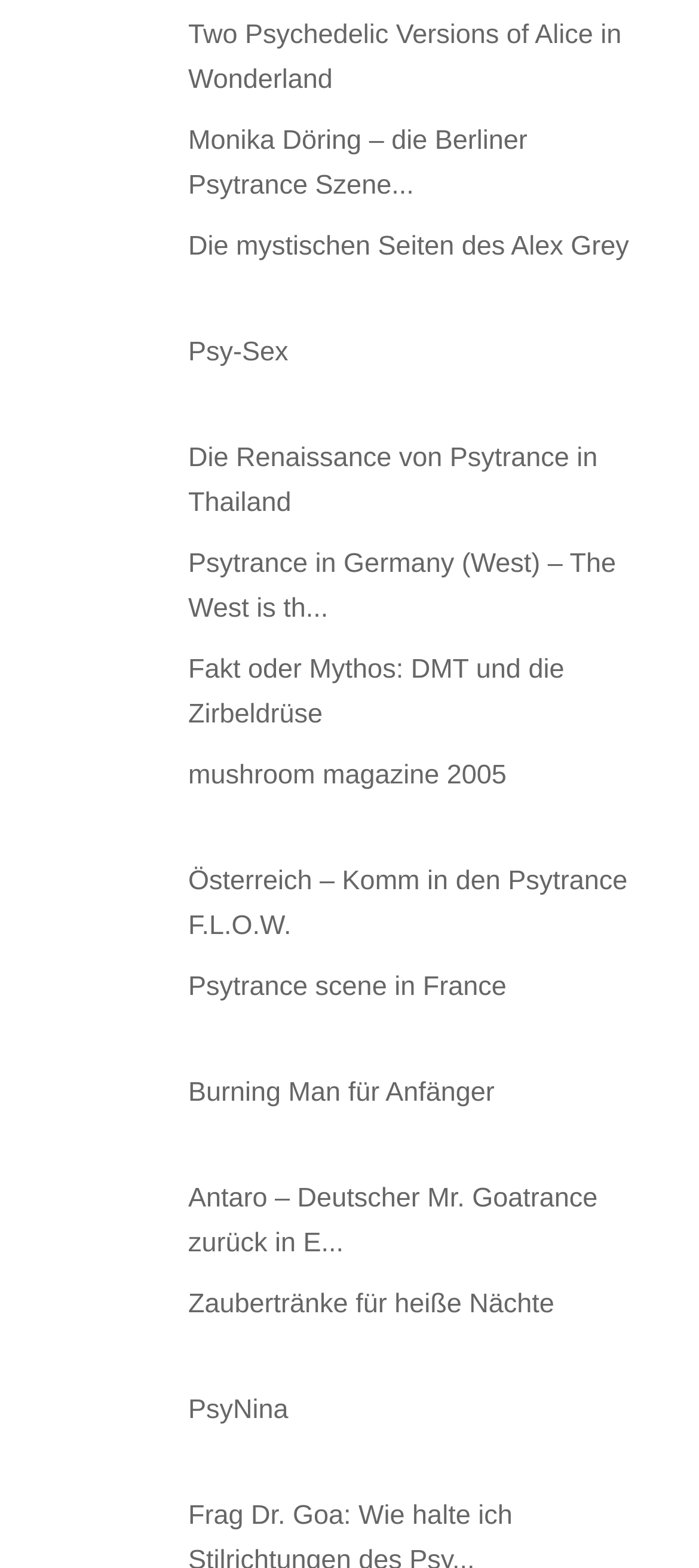Find the bounding box coordinates for the area that must be clicked to perform this action: "Check out the link about Psy-Sex".

[0.269, 0.215, 0.412, 0.235]